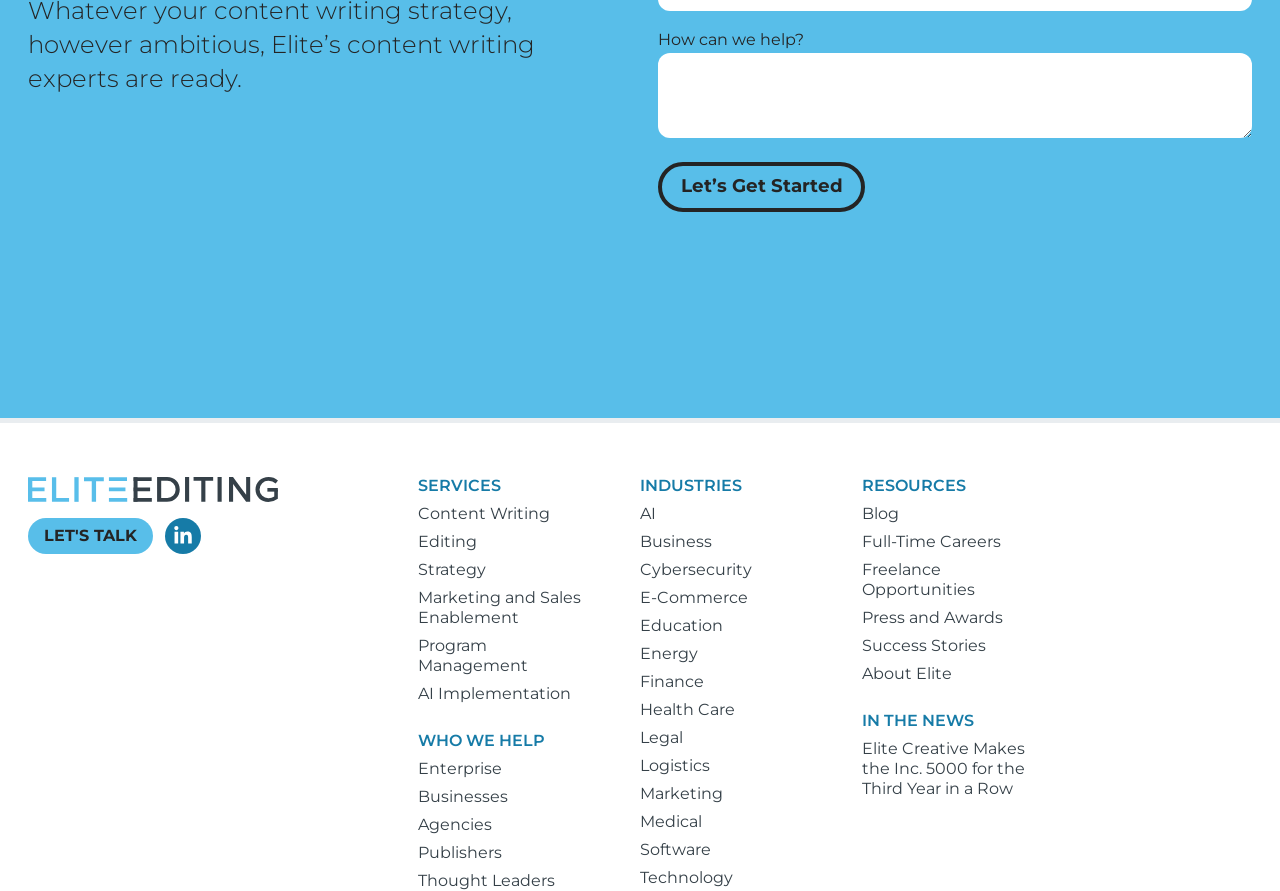Refer to the image and offer a detailed explanation in response to the question: What is the title of the news article mentioned on the webpage?

The title of the news article mentioned on the webpage is 'Elite Creative Makes the Inc. 5000 for the Third Year in a Row', which is listed under the 'IN THE NEWS' heading.